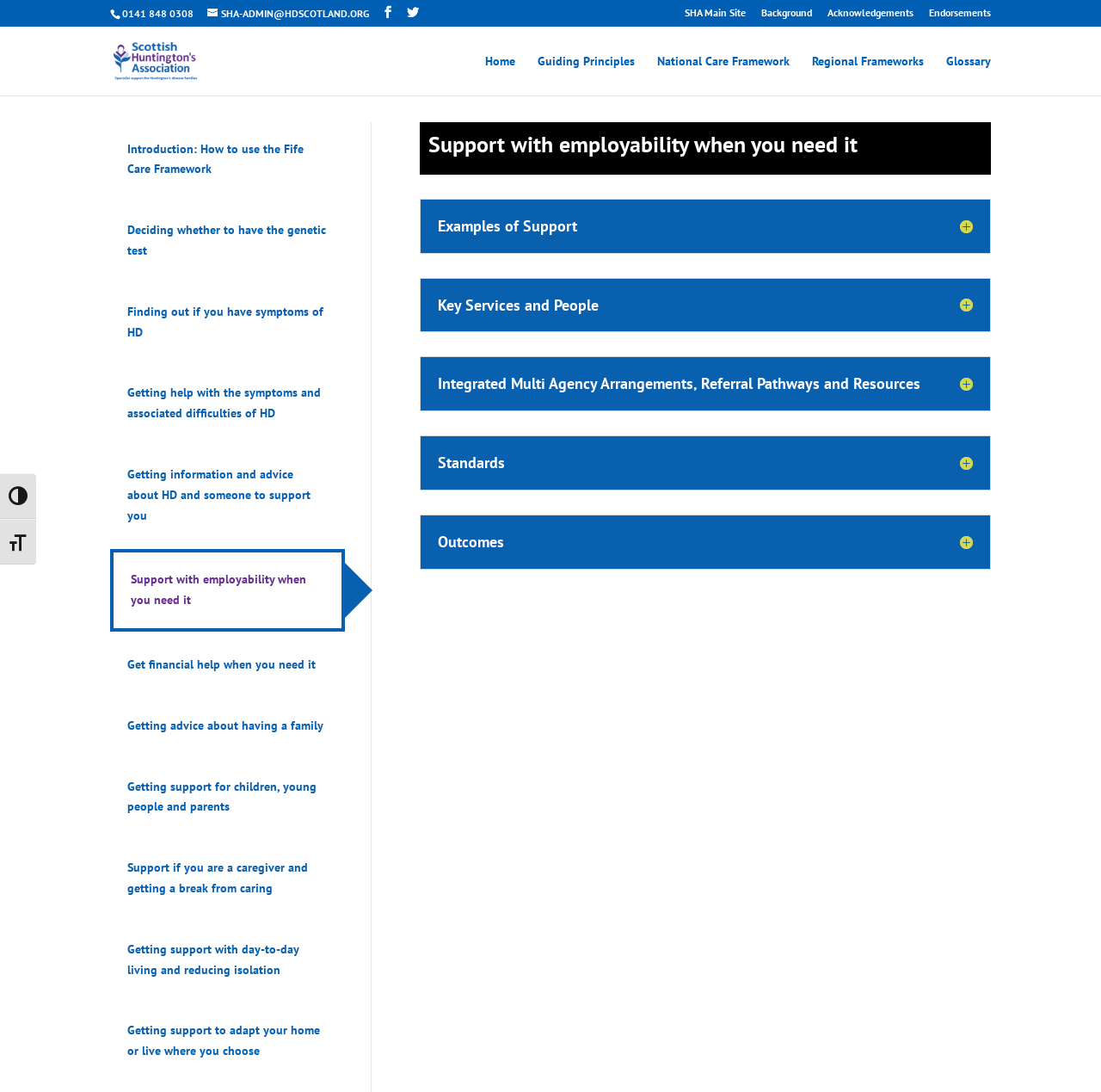Please locate the bounding box coordinates of the element that needs to be clicked to achieve the following instruction: "Contact SHA-ADMIN". The coordinates should be four float numbers between 0 and 1, i.e., [left, top, right, bottom].

[0.188, 0.006, 0.335, 0.018]